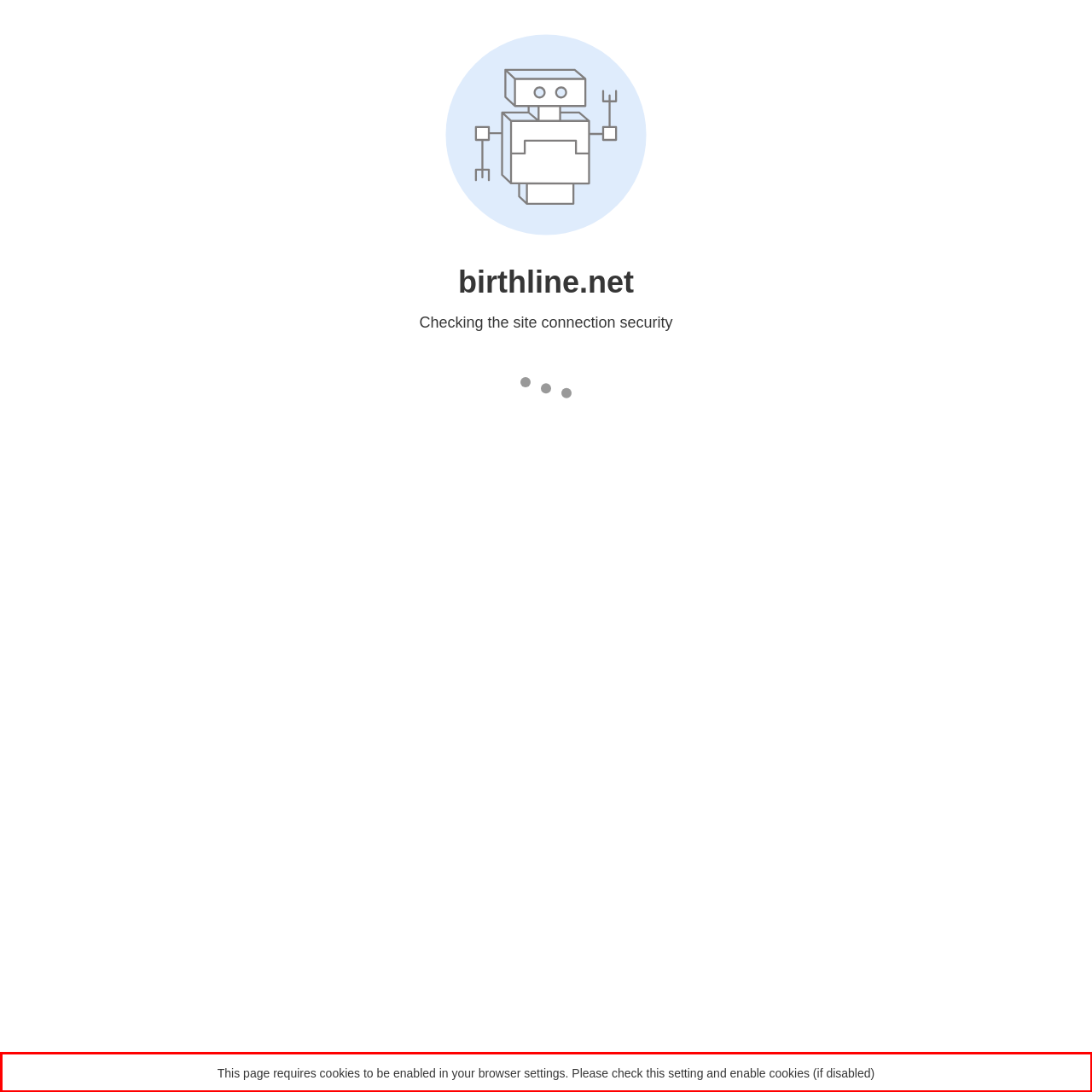Please examine the webpage screenshot and extract the text within the red bounding box using OCR.

This page requires cookies to be enabled in your browser settings. Please check this setting and enable cookies (if disabled)